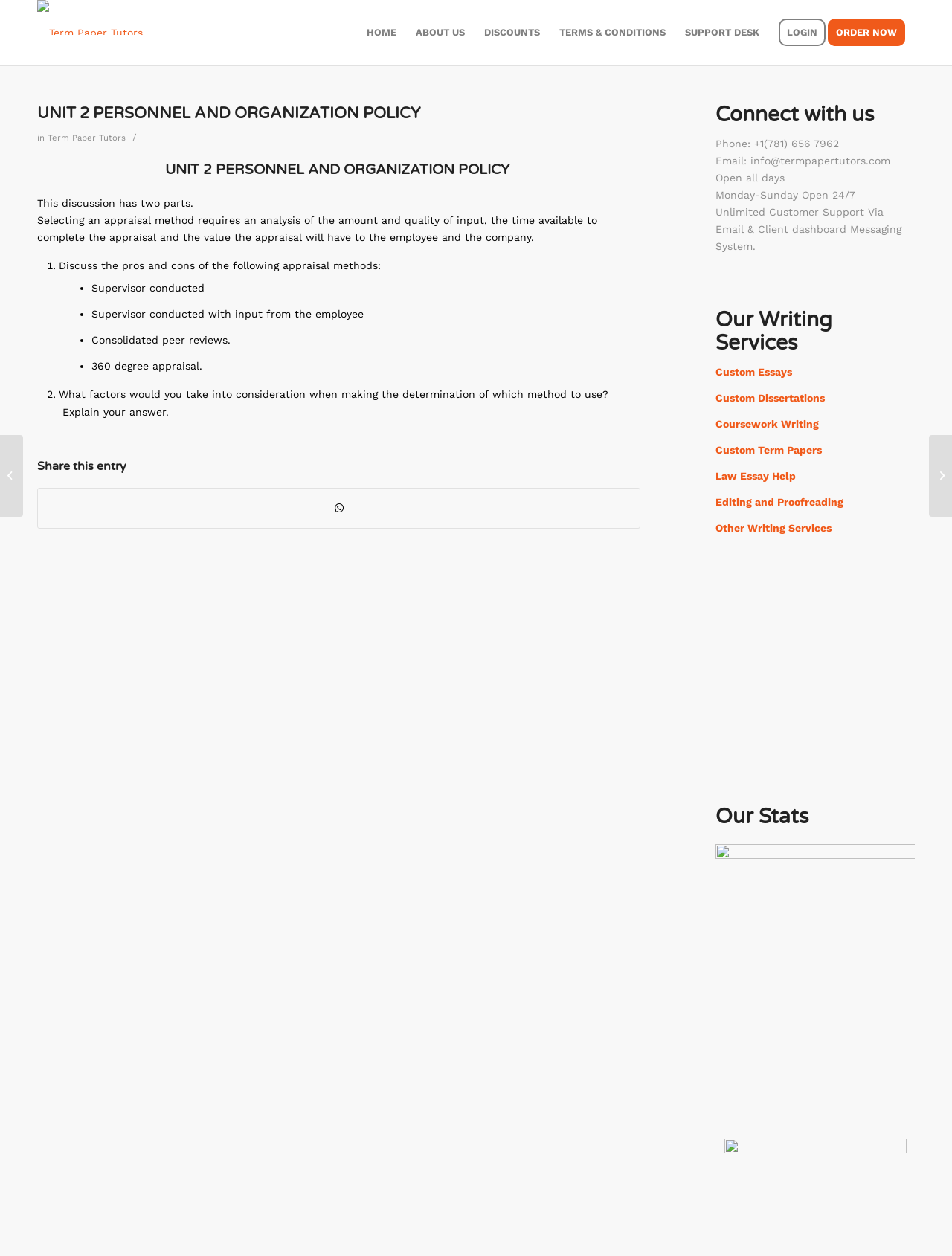Reply to the question with a single word or phrase:
What are the writing services offered by the website?

Custom Essays, Custom Dissertations, Coursework Writing, Custom Term Papers, Law Essay Help, Editing and Proofreading, Other Writing Services